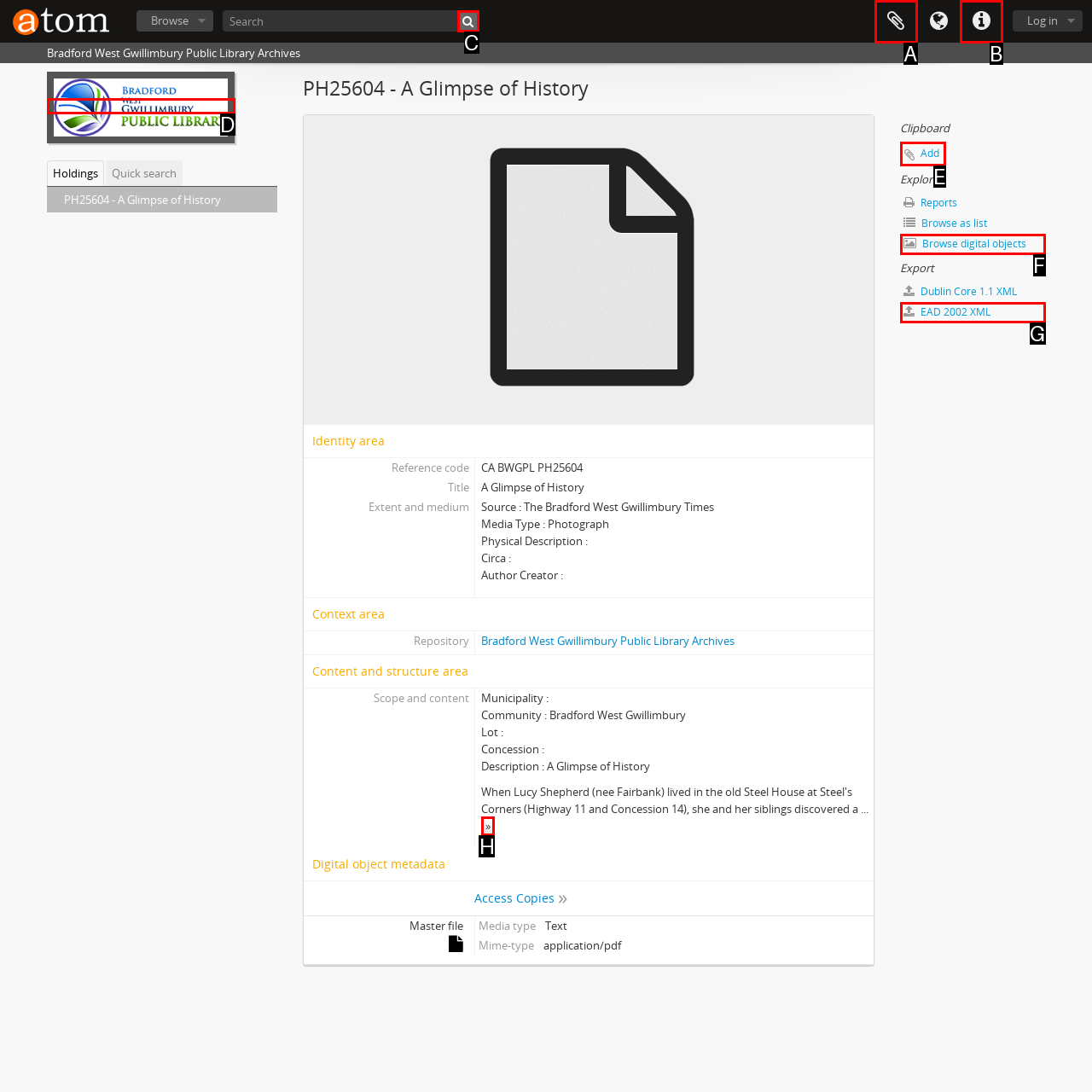Identify the appropriate choice to fulfill this task: Read more about the history
Respond with the letter corresponding to the correct option.

H